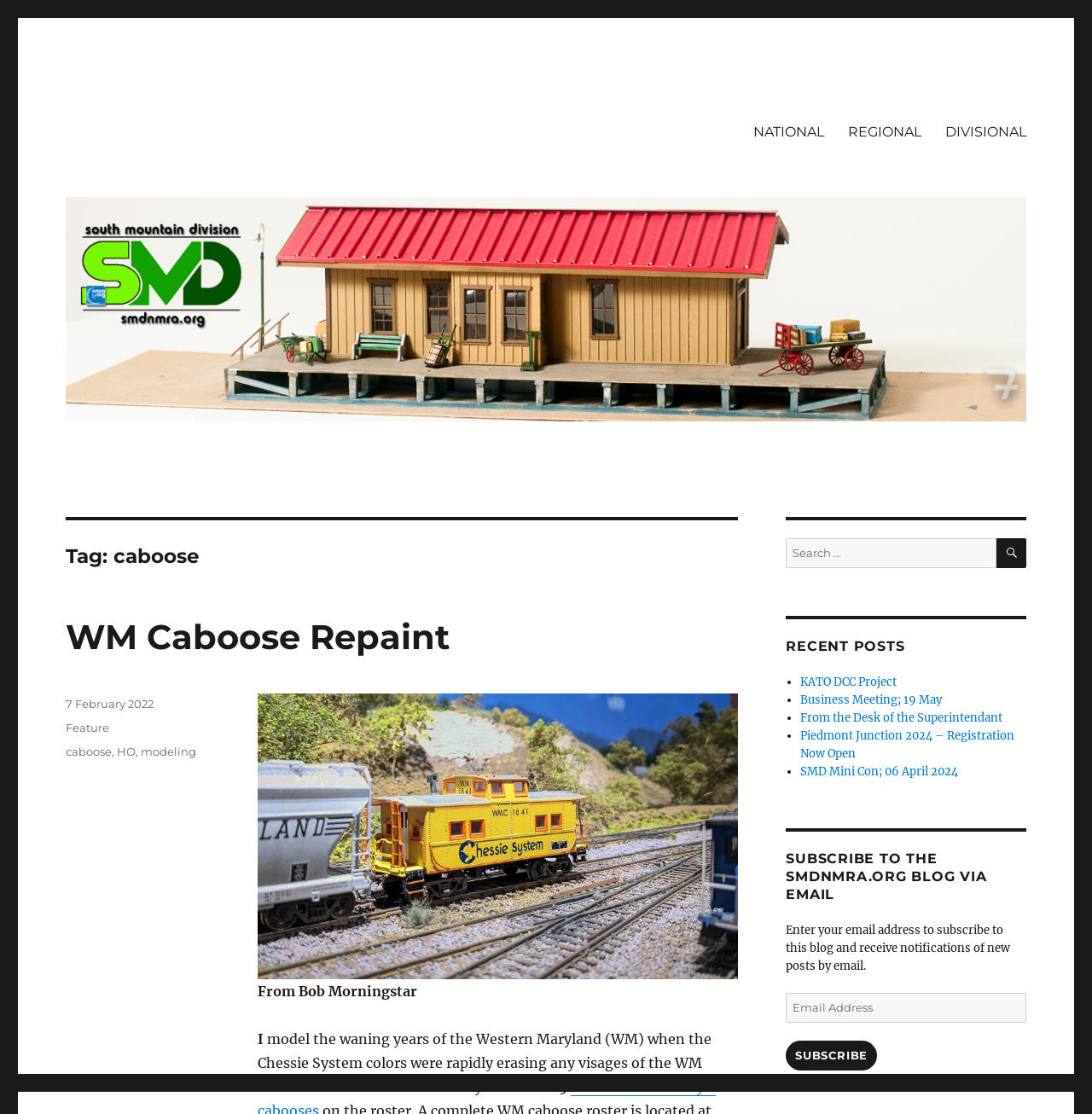Find the bounding box coordinates for the area that should be clicked to accomplish the instruction: "Click on 'Contact'".

None